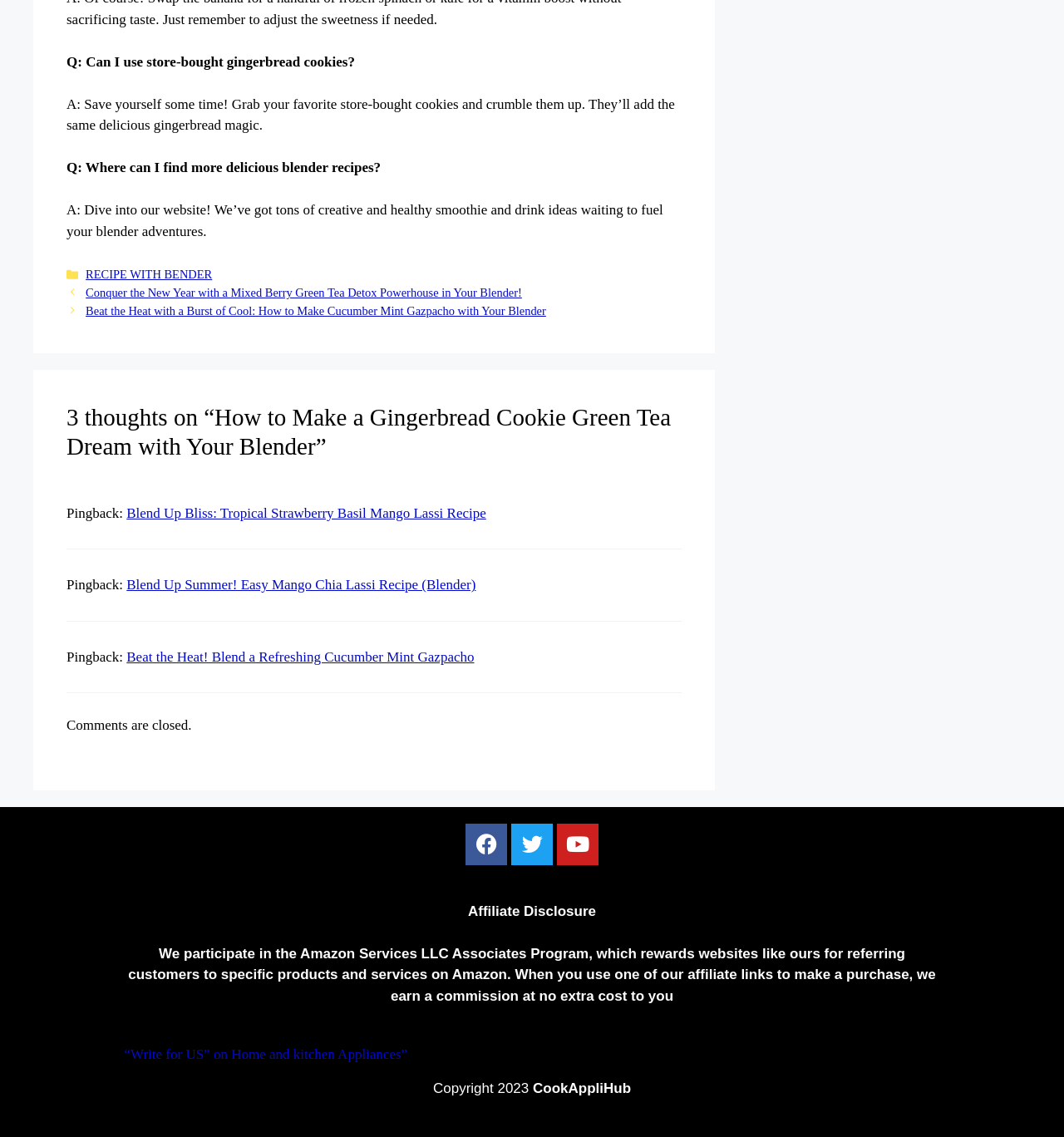Find the bounding box coordinates of the element's region that should be clicked in order to follow the given instruction: "Go to the home page". The coordinates should consist of four float numbers between 0 and 1, i.e., [left, top, right, bottom].

None